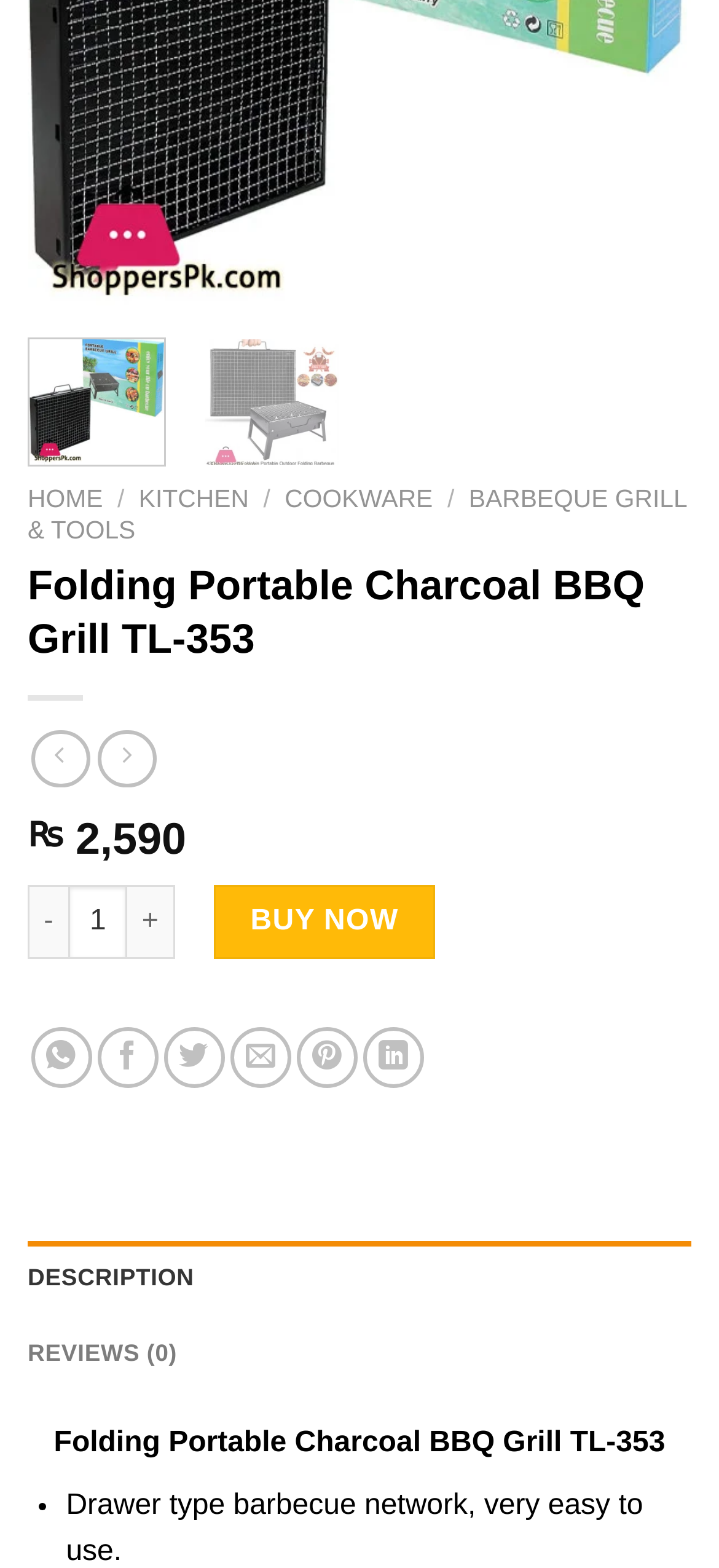Based on the element description Buy Now, identify the bounding box of the UI element in the given webpage screenshot. The coordinates should be in the format (top-left x, top-left y, bottom-right x, bottom-right y) and must be between 0 and 1.

[0.296, 0.564, 0.606, 0.612]